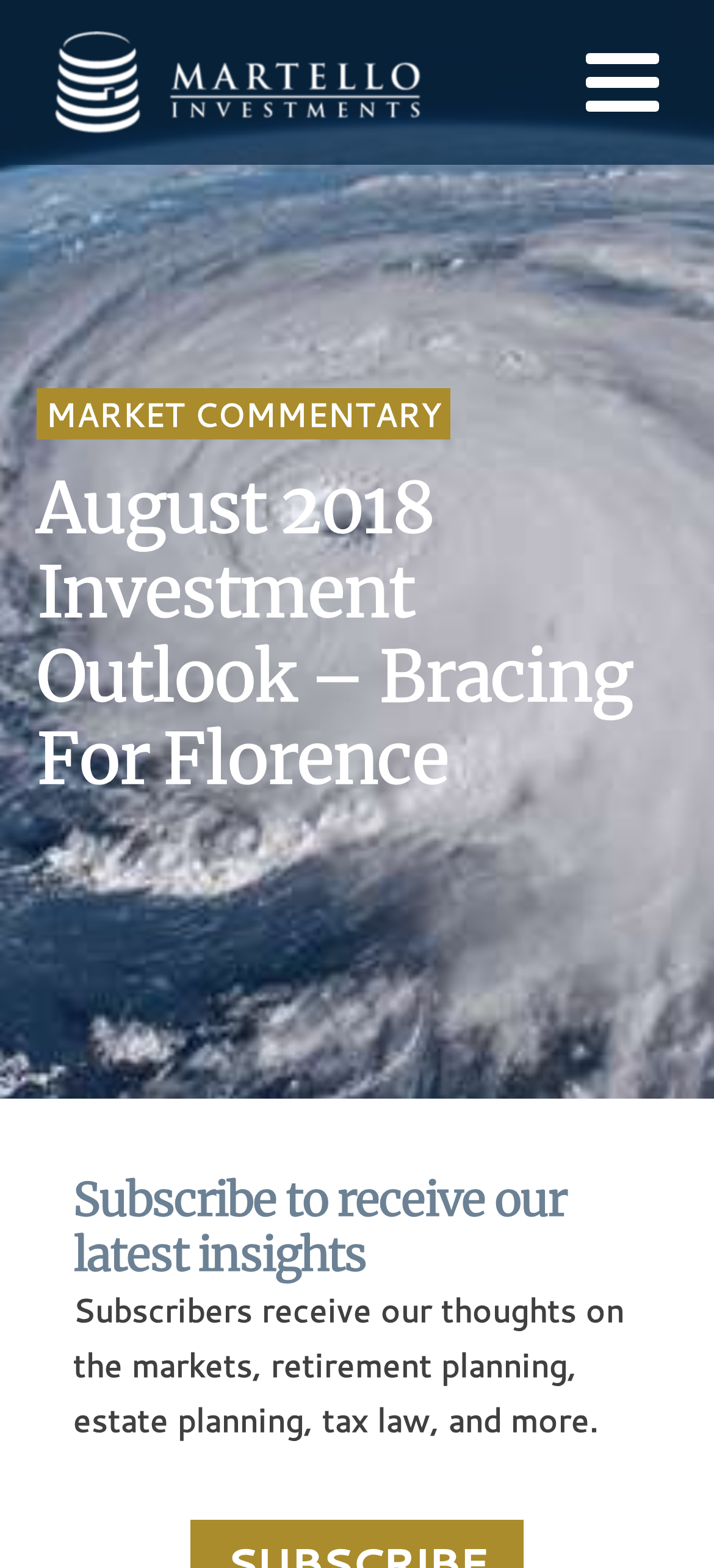Predict the bounding box coordinates of the UI element that matches this description: "Market Commentary". The coordinates should be in the format [left, top, right, bottom] with each value between 0 and 1.

[0.064, 0.25, 0.618, 0.278]